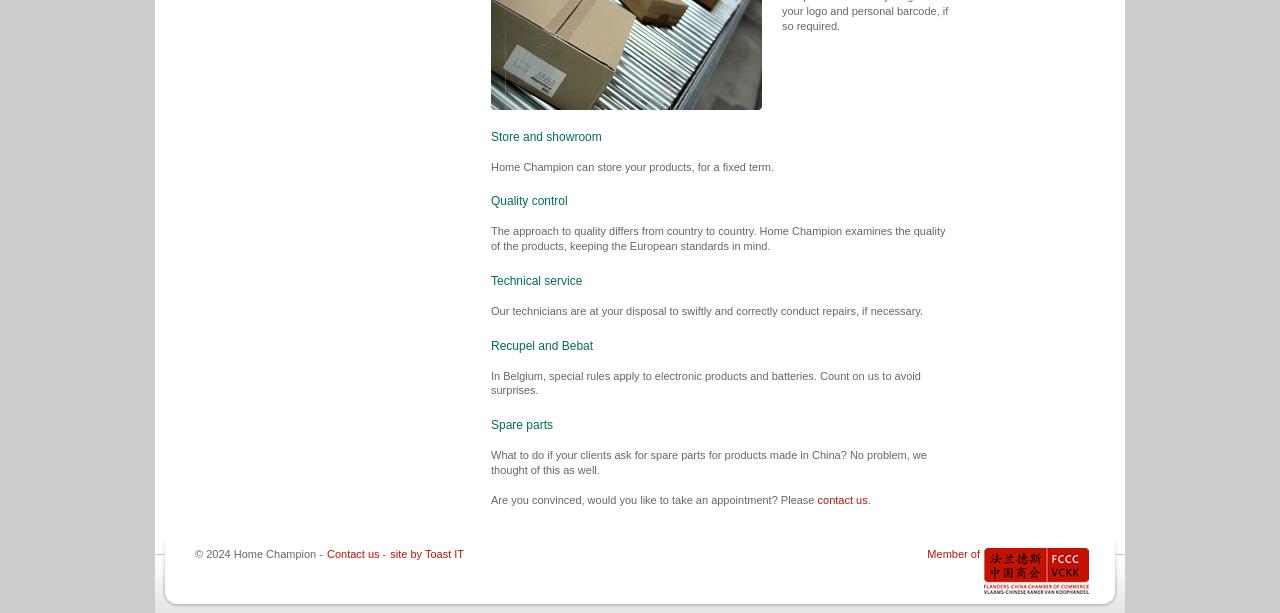What can Home Champion's technicians do?
Using the image as a reference, deliver a detailed and thorough answer to the question.

As mentioned in the StaticText element, Home Champion's technicians are available to swiftly and correctly conduct repairs, if necessary.